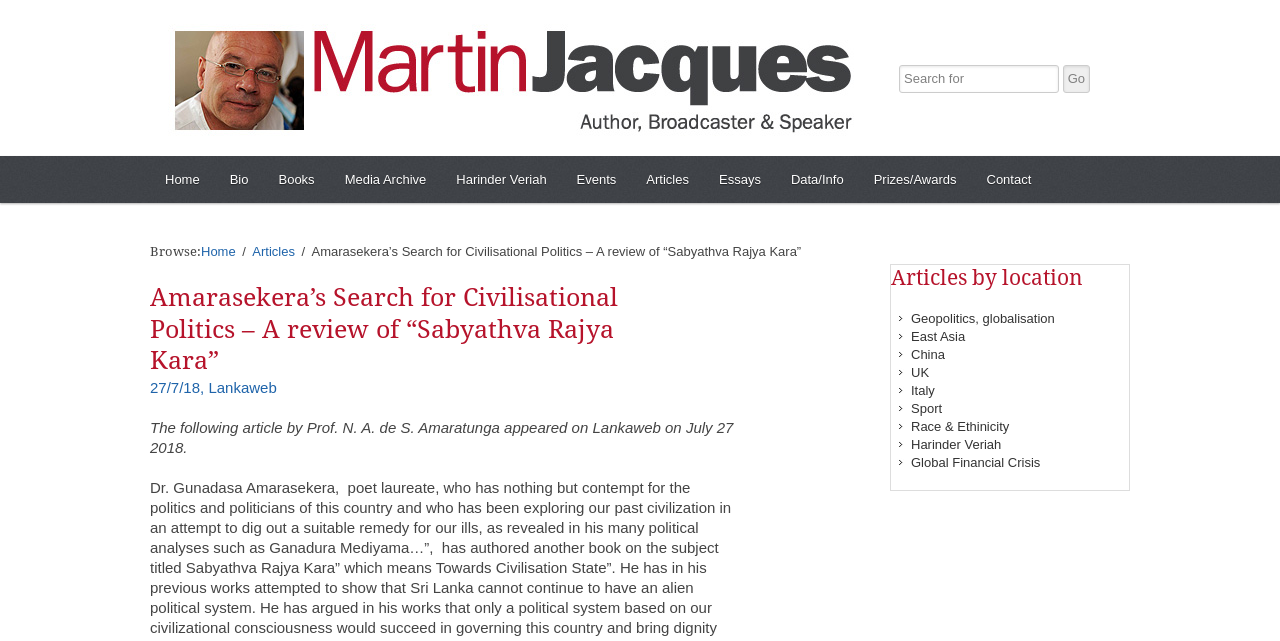Determine the bounding box coordinates of the clickable region to carry out the instruction: "Browse articles by location".

[0.696, 0.413, 0.882, 0.452]